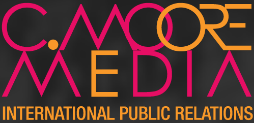What is the company's focus according to the tagline?
Answer with a single word or phrase by referring to the visual content.

Global communication strategies